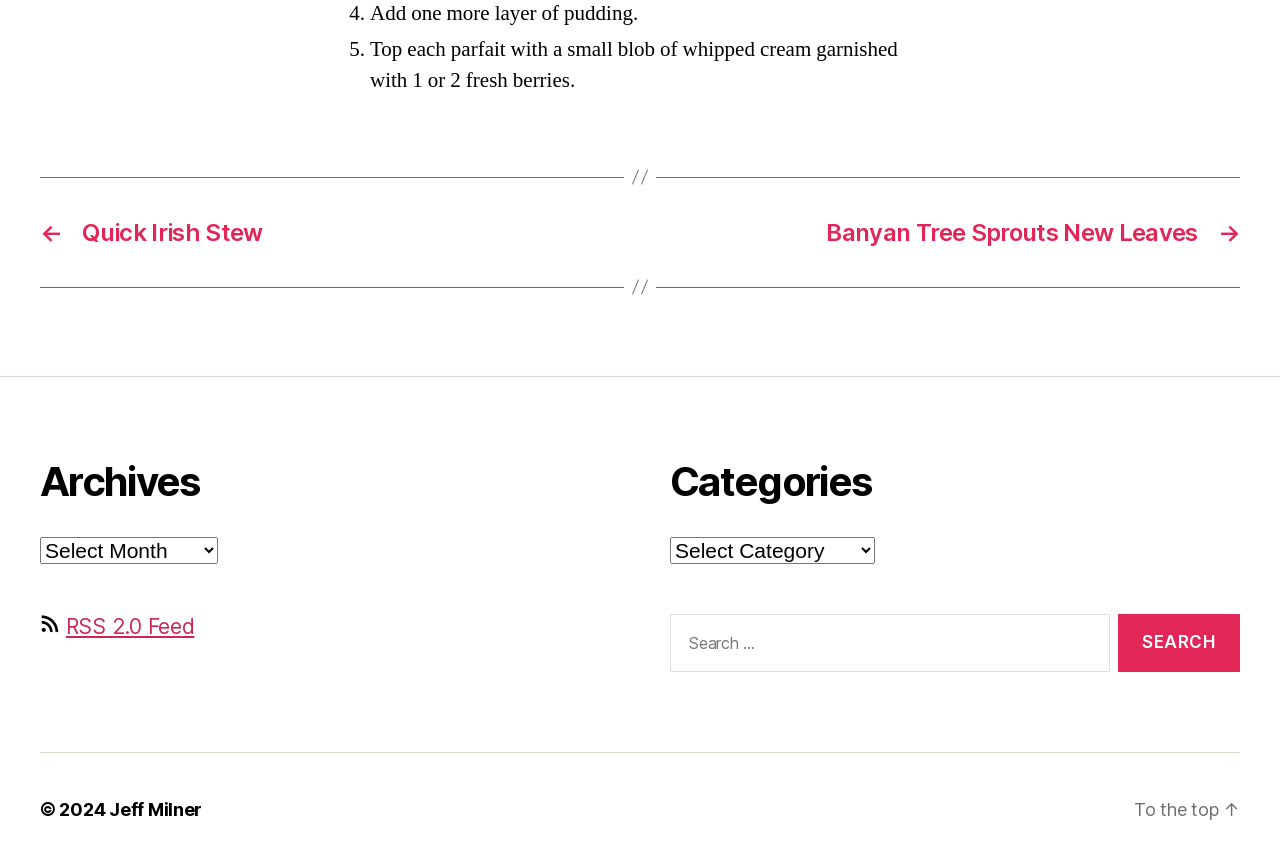Please give a short response to the question using one word or a phrase:
What is the copyright year?

2024